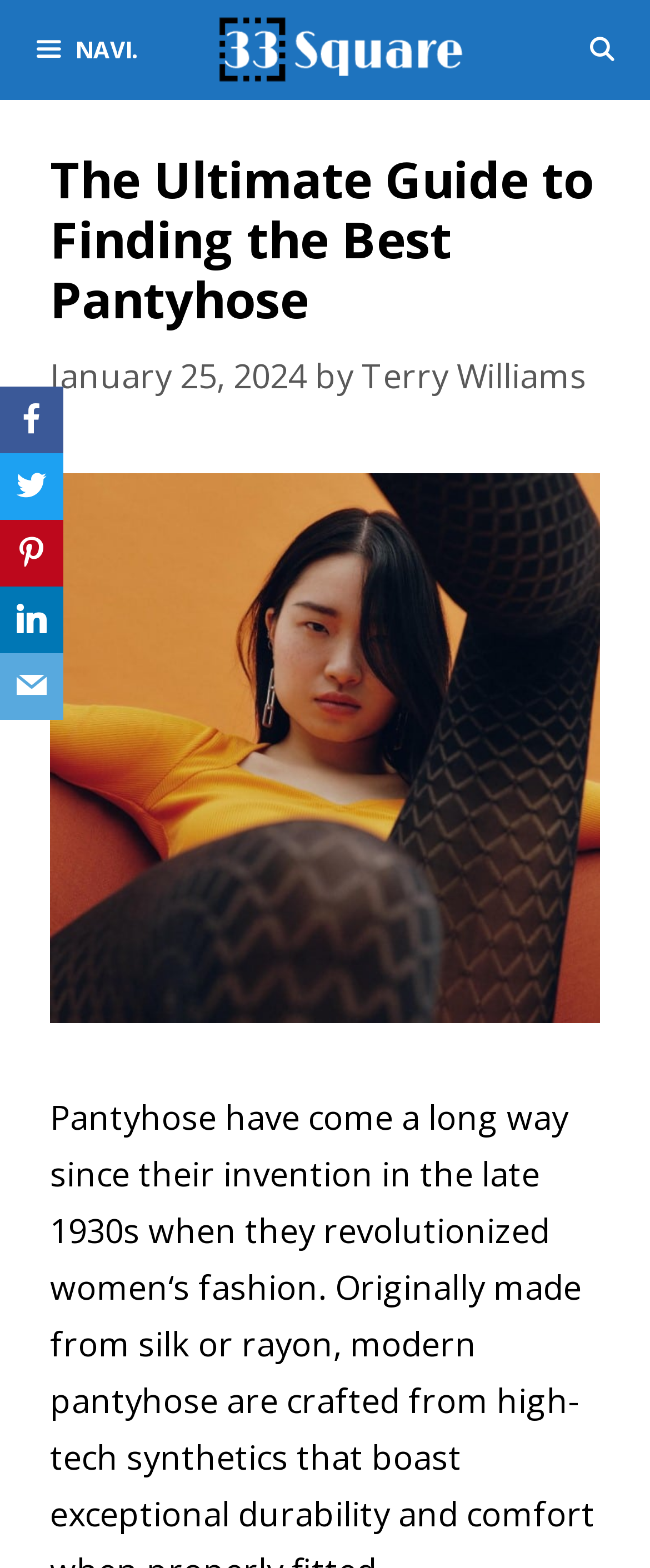Identify the first-level heading on the webpage and generate its text content.

The Ultimate Guide to Finding the Best Pantyhose